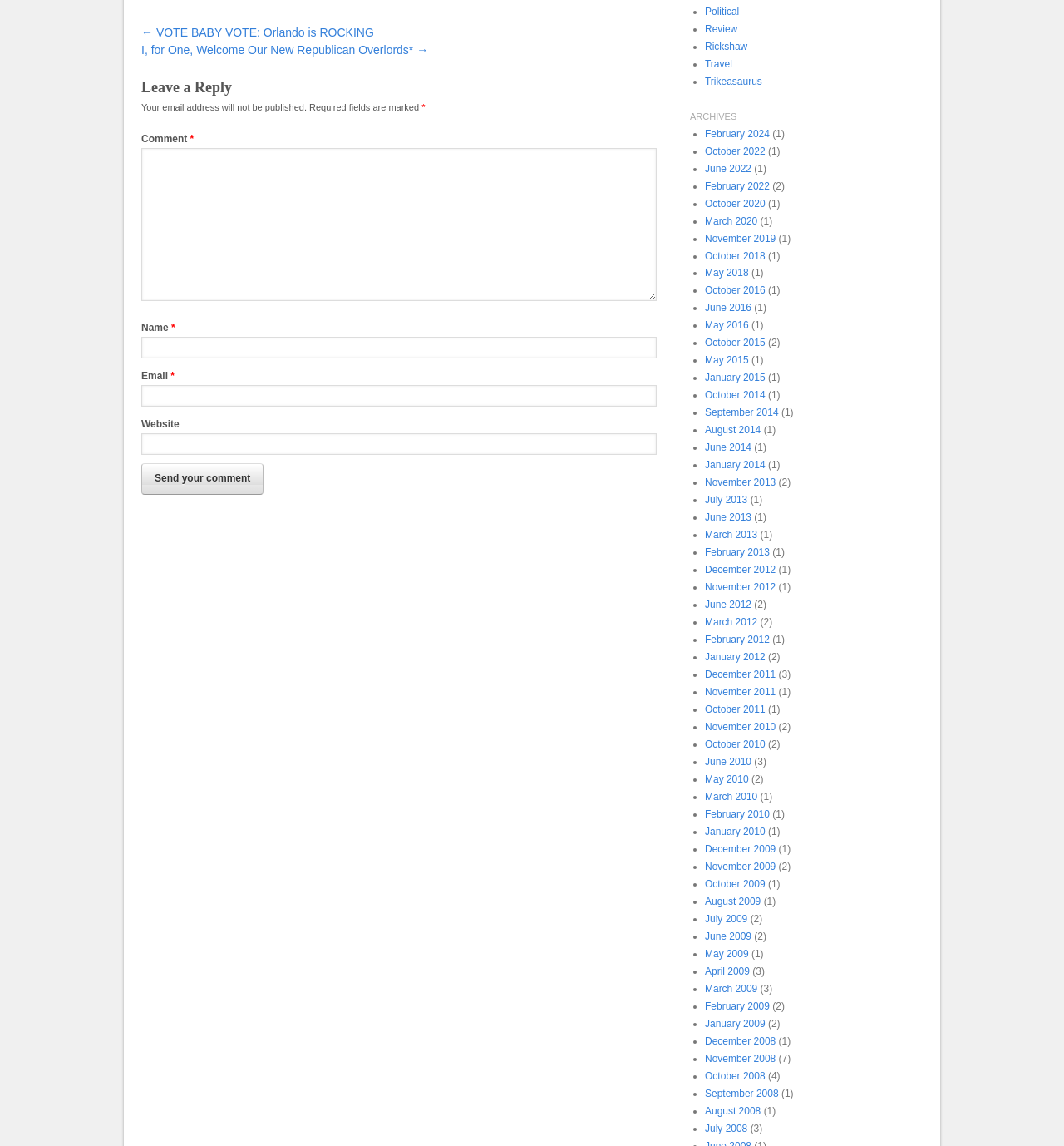Determine the bounding box coordinates for the UI element with the following description: "name="submit" value="Send your comment"". The coordinates should be four float numbers between 0 and 1, represented as [left, top, right, bottom].

[0.133, 0.404, 0.248, 0.432]